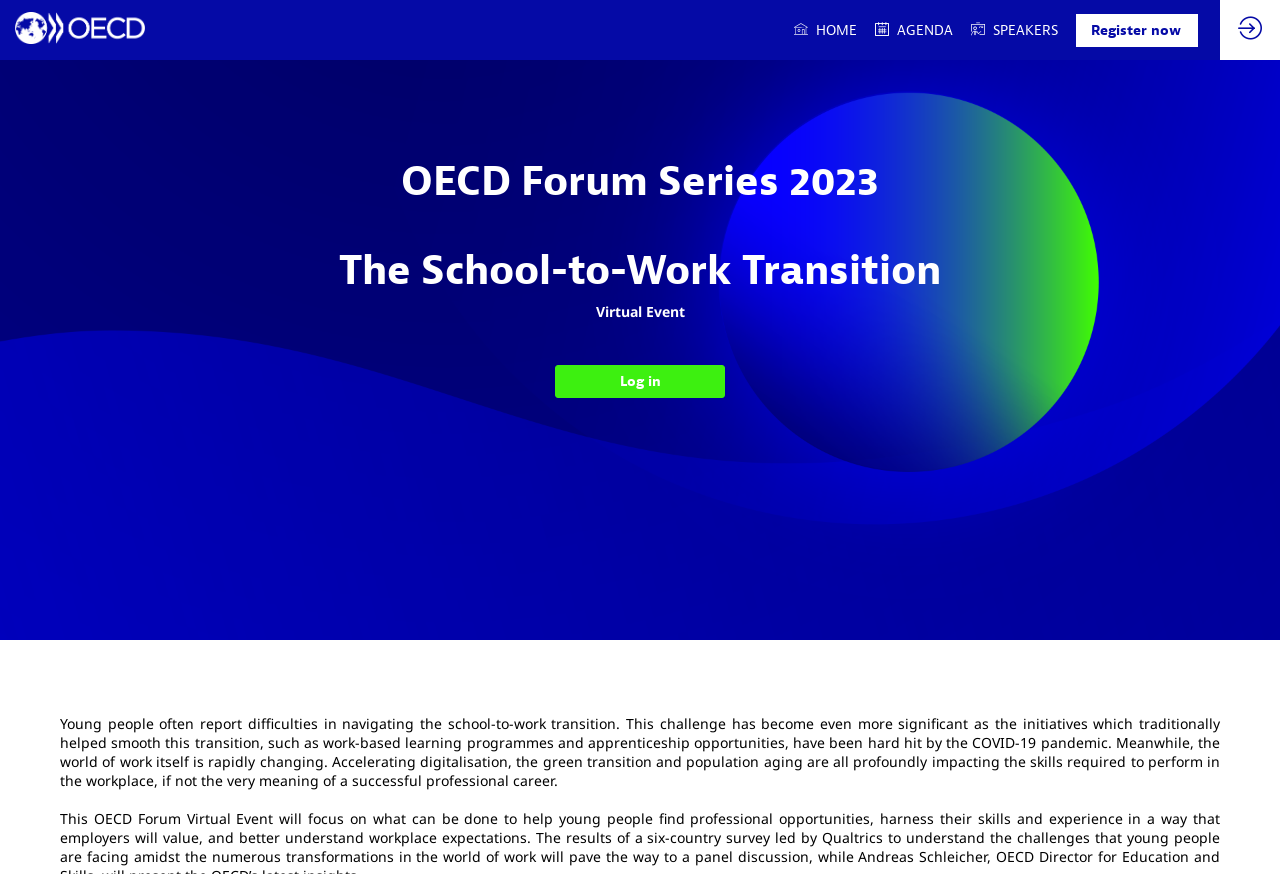Extract the bounding box for the UI element that matches this description: "Agenda".

[0.684, 0.0, 0.746, 0.069]